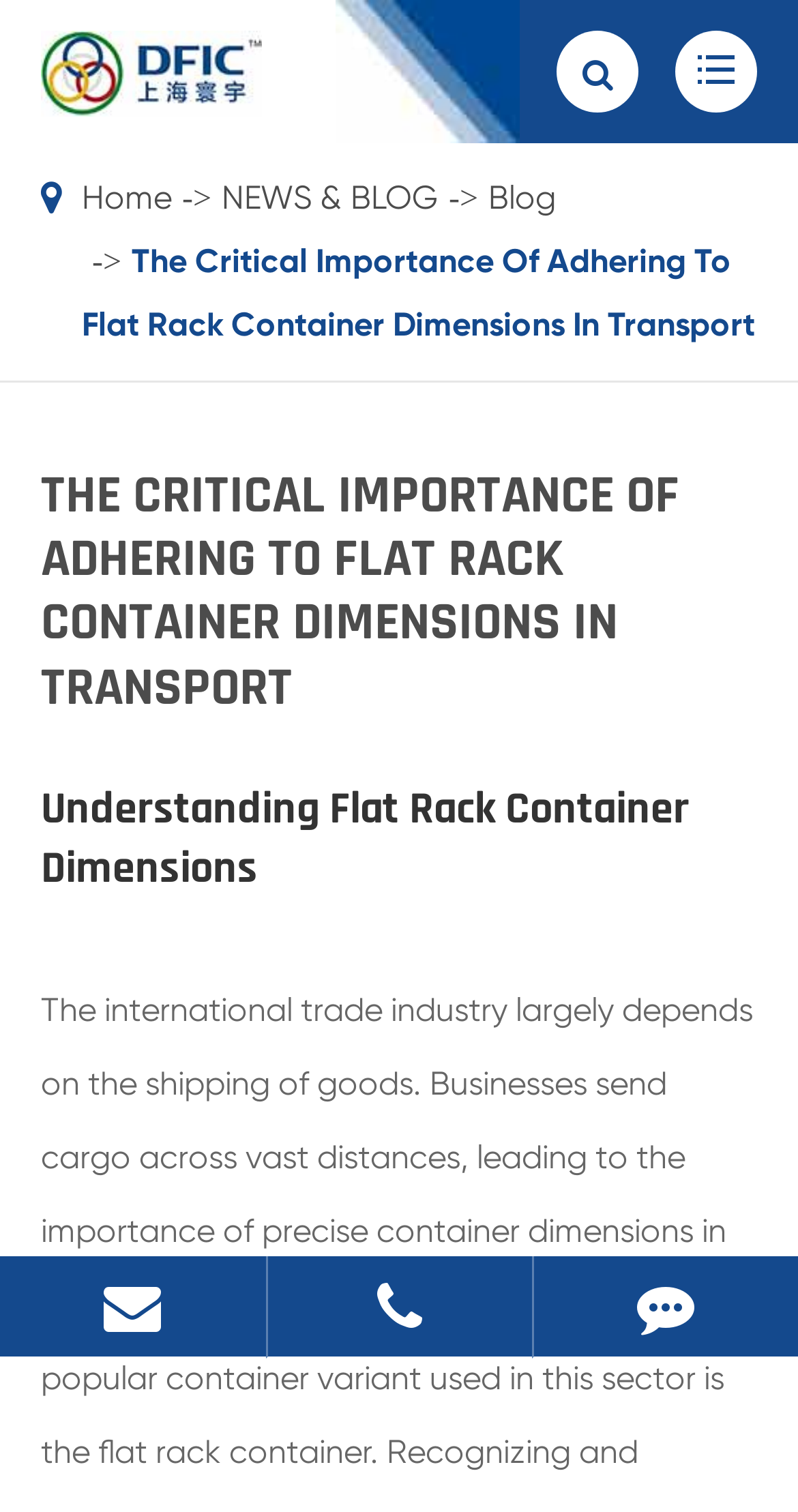What is the phone number on the webpage?
With the help of the image, please provide a detailed response to the question.

The phone number can be found at the bottom of the webpage, next to the 'TEL' link. It is written in a smaller font size compared to the main heading.